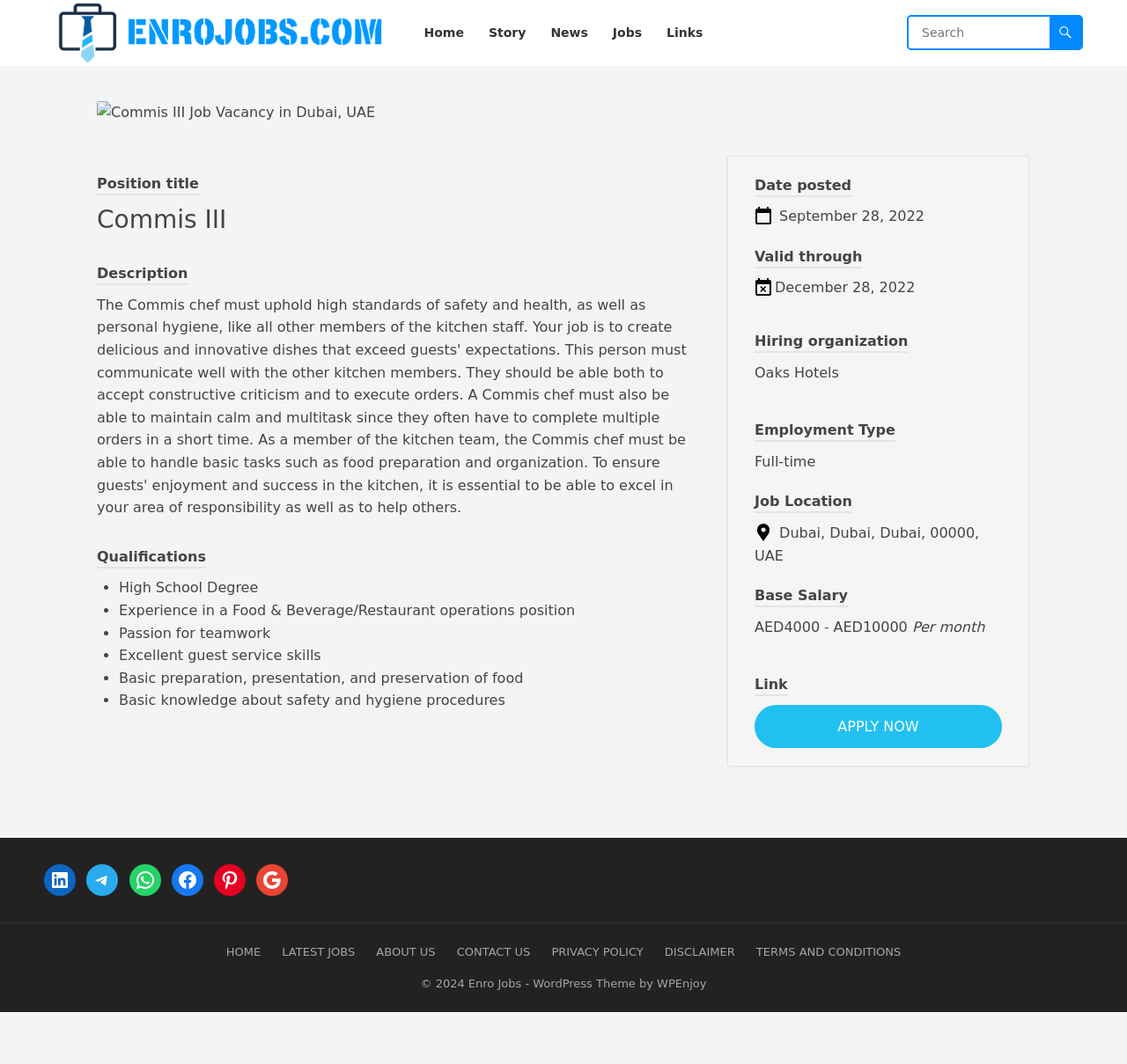What is the name of the hiring organization?
Using the information from the image, answer the question thoroughly.

The name of the hiring organization can be found in the 'Hiring organization' section of the webpage, where it is written as 'Oaks Hotels'. This is the organization that is hiring for the Commis III job.